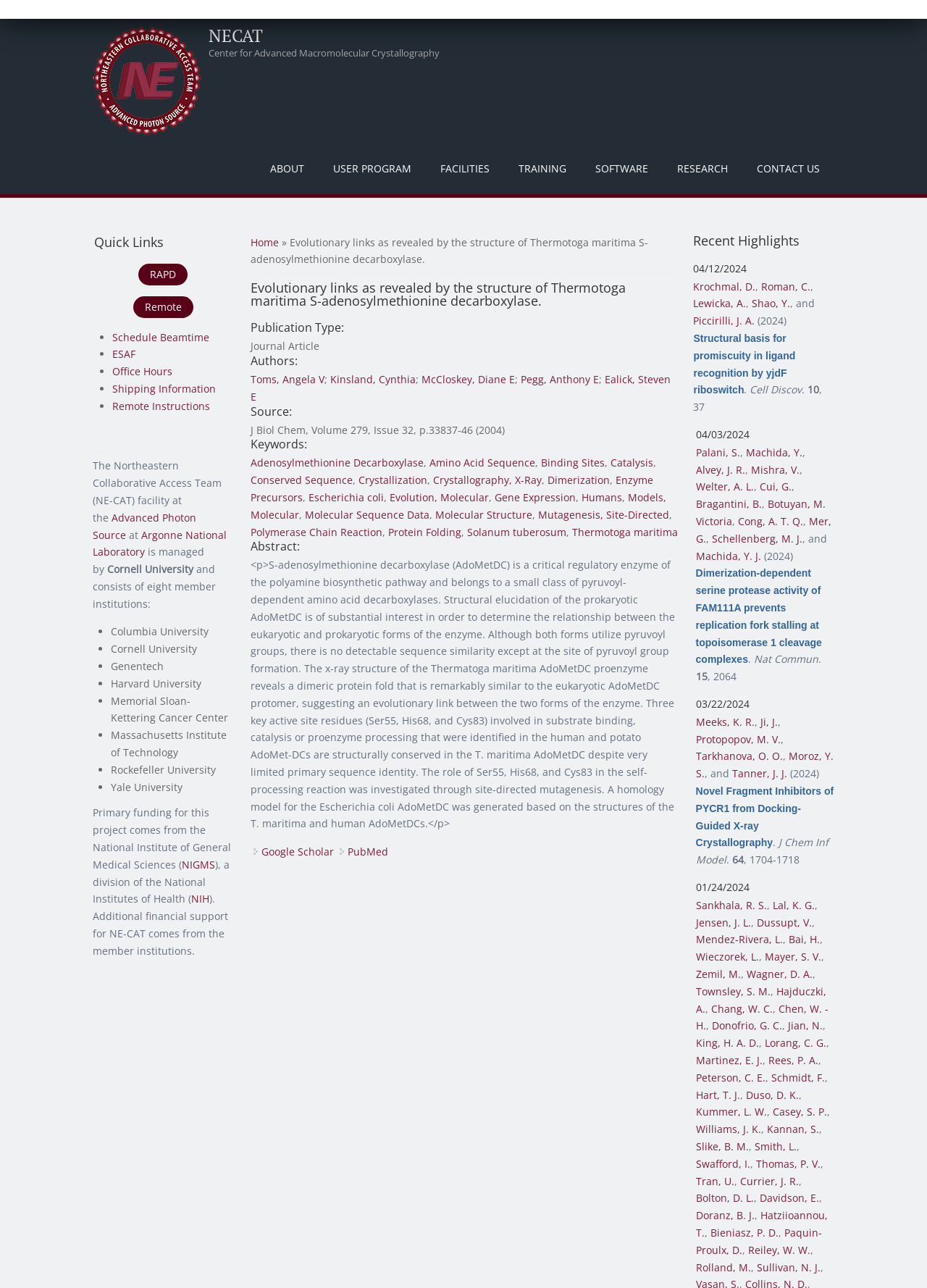Answer the question using only a single word or phrase: 
What is the title of the publication?

Evolutionary links as revealed by the structure of Thermotoga maritima S-adenosylmethionine decarboxylase.